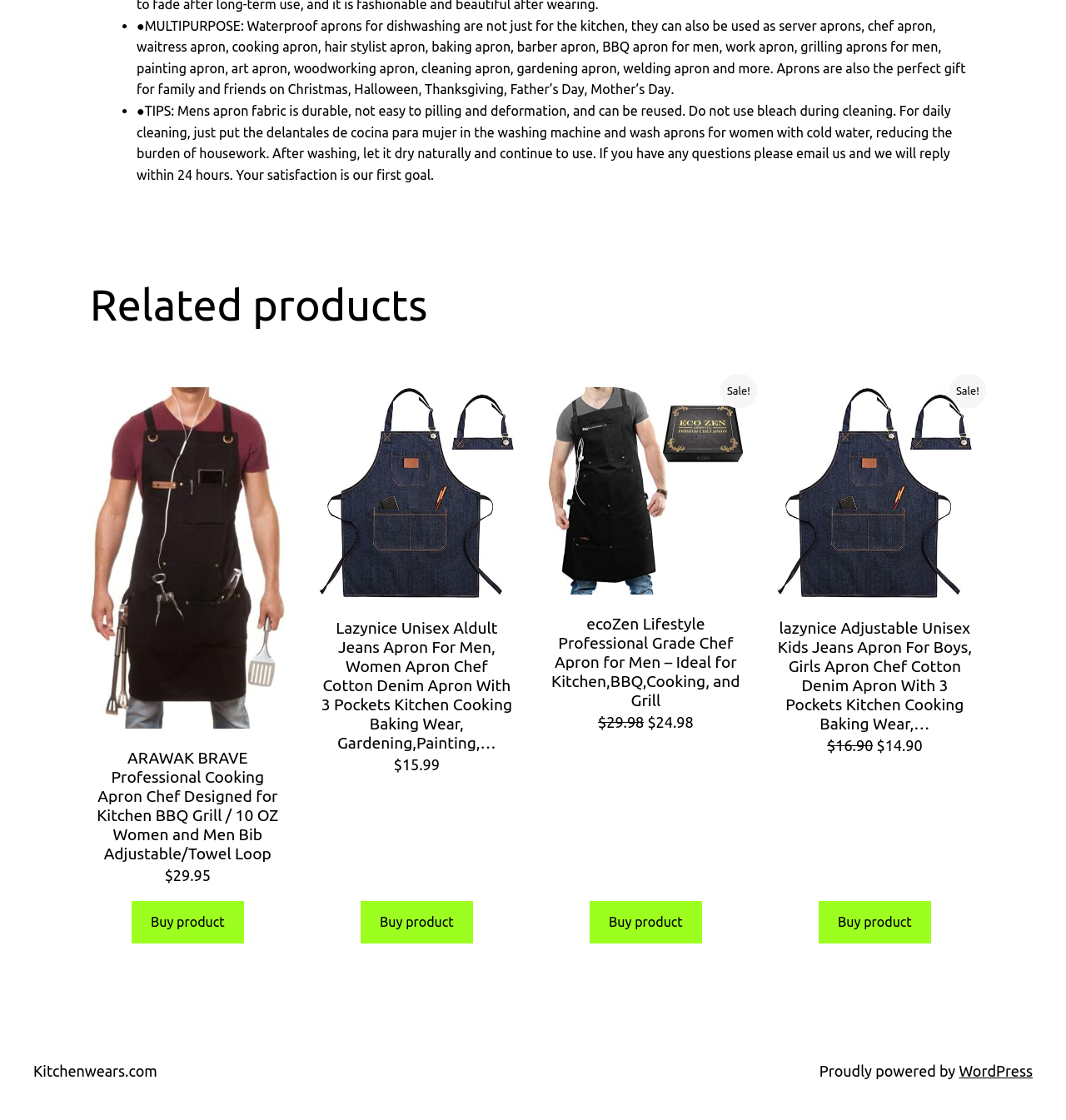Extract the bounding box for the UI element that matches this description: "Kitchenwears.com".

[0.031, 0.949, 0.147, 0.964]